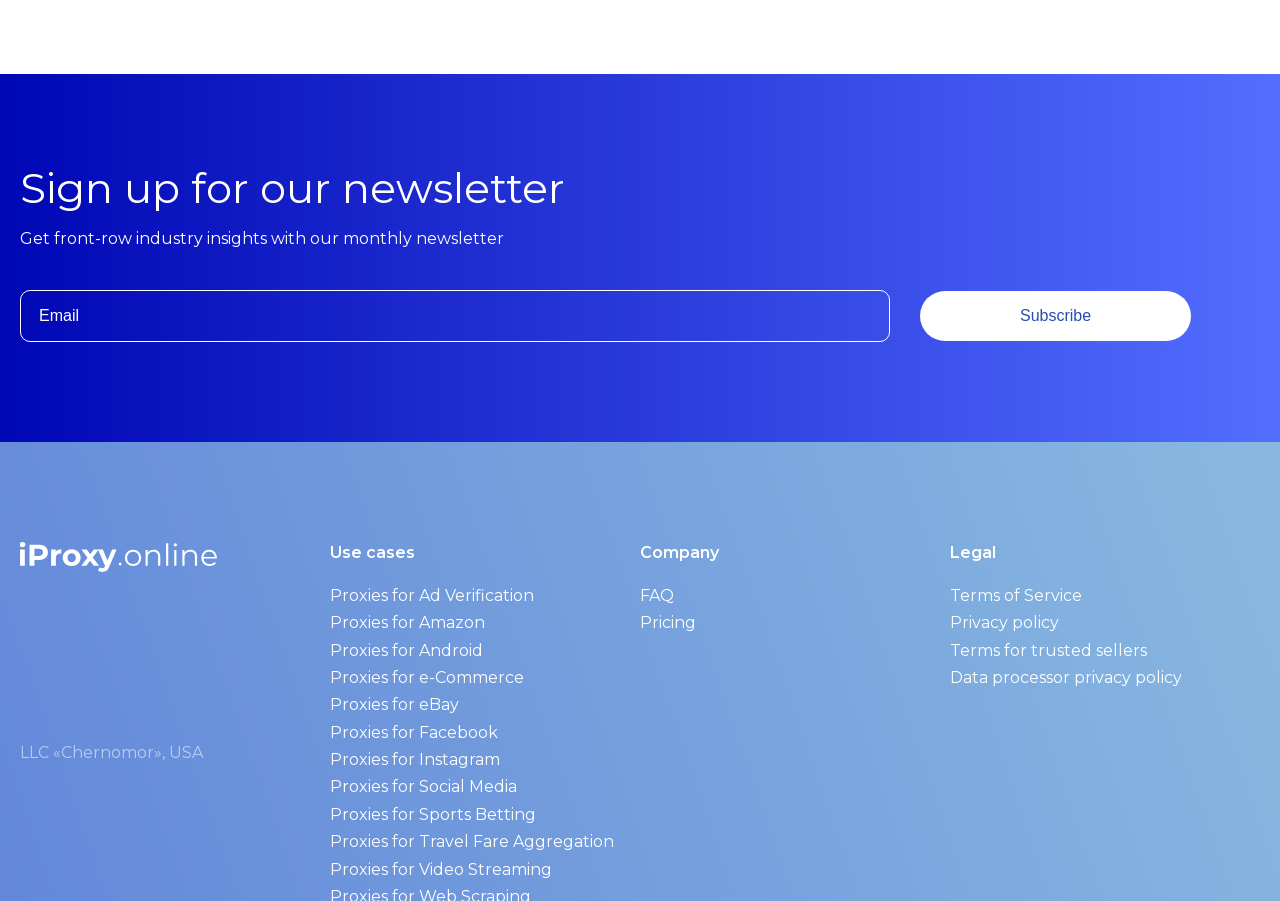Please specify the coordinates of the bounding box for the element that should be clicked to carry out this instruction: "Learn about company". The coordinates must be four float numbers between 0 and 1, formatted as [left, top, right, bottom].

[0.5, 0.602, 0.742, 0.627]